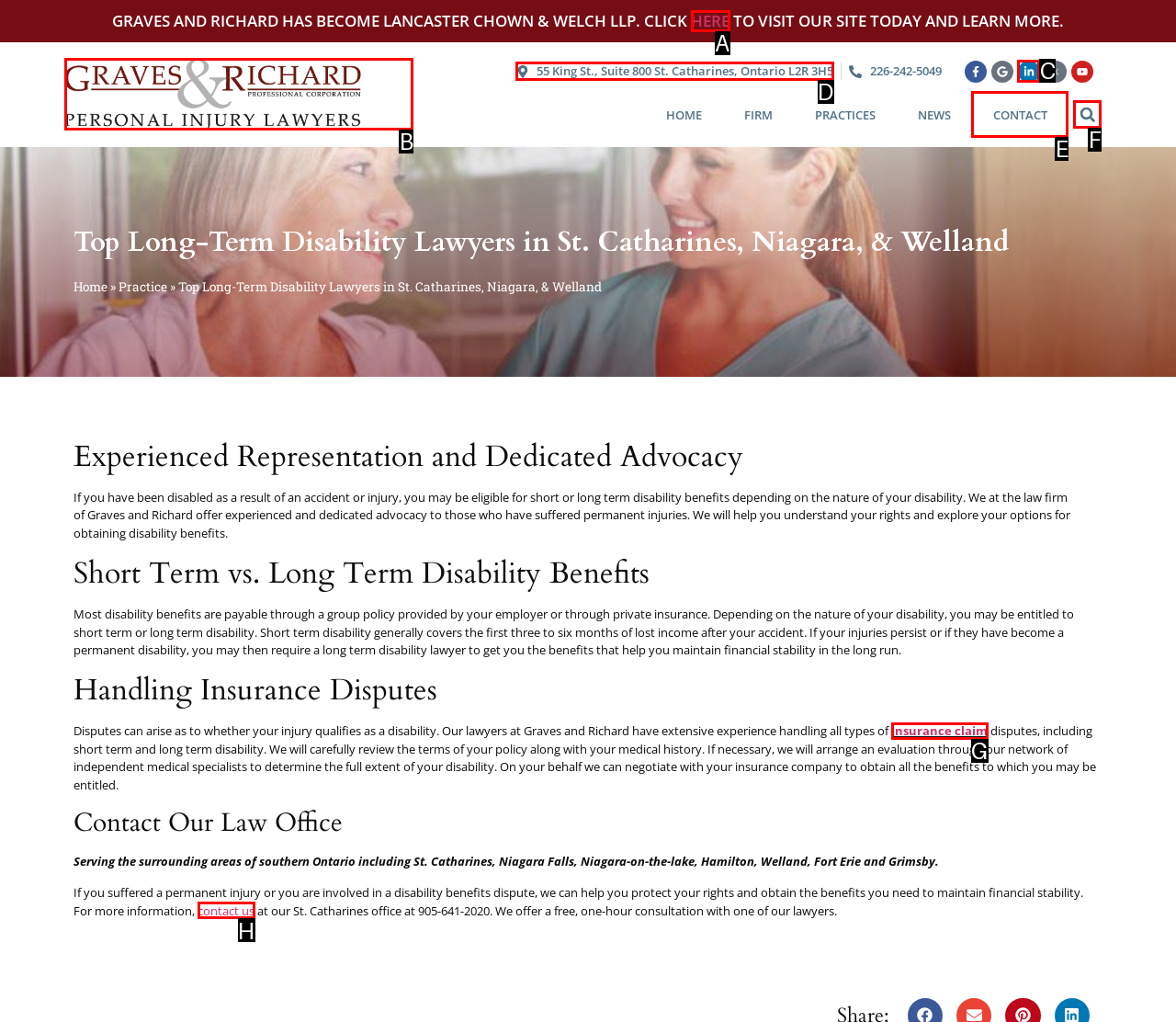Identify the HTML element that corresponds to the following description: insurance claim. Provide the letter of the correct option from the presented choices.

G